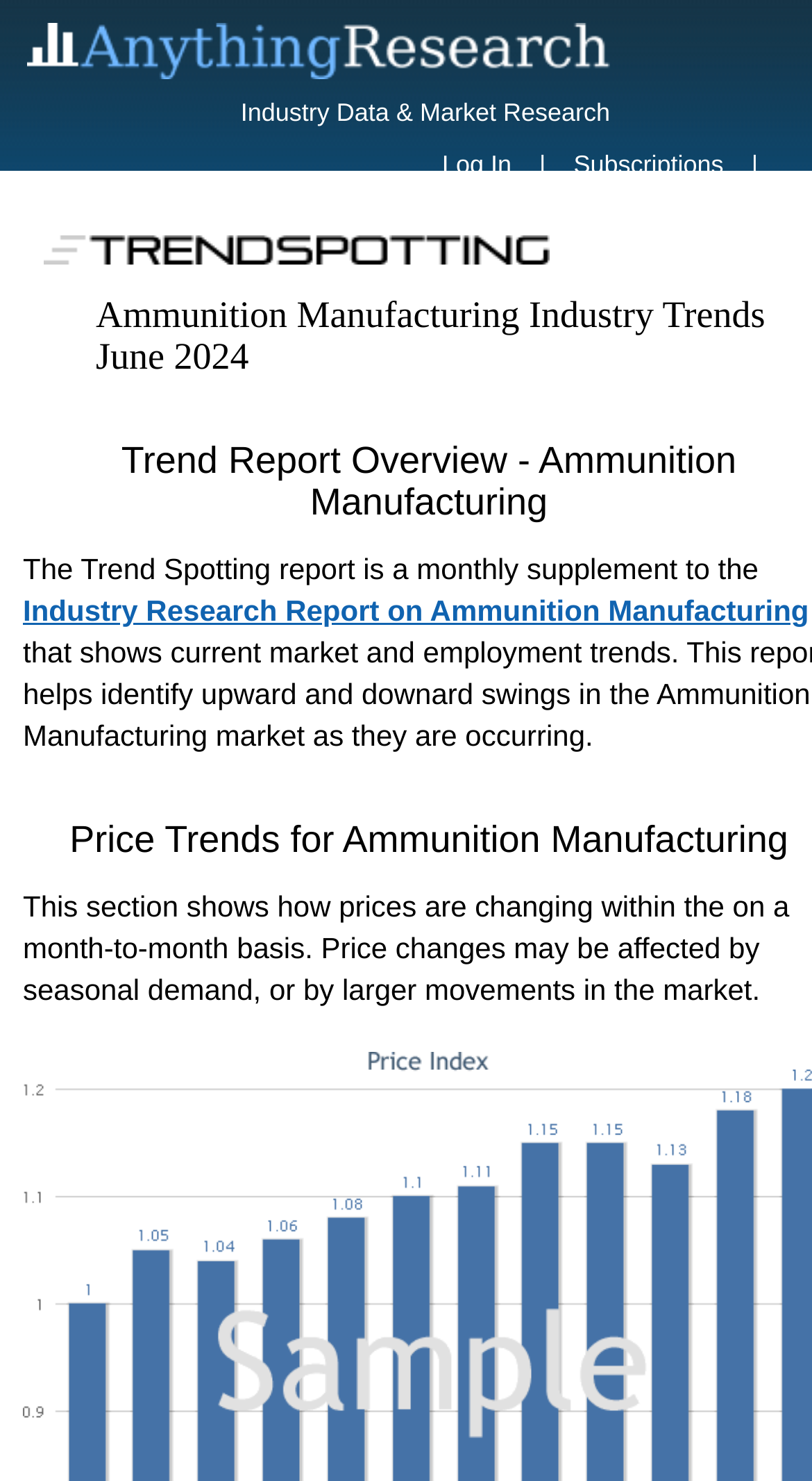Find the coordinates for the bounding box of the element with this description: "Insights".

[0.759, 0.221, 0.917, 0.241]